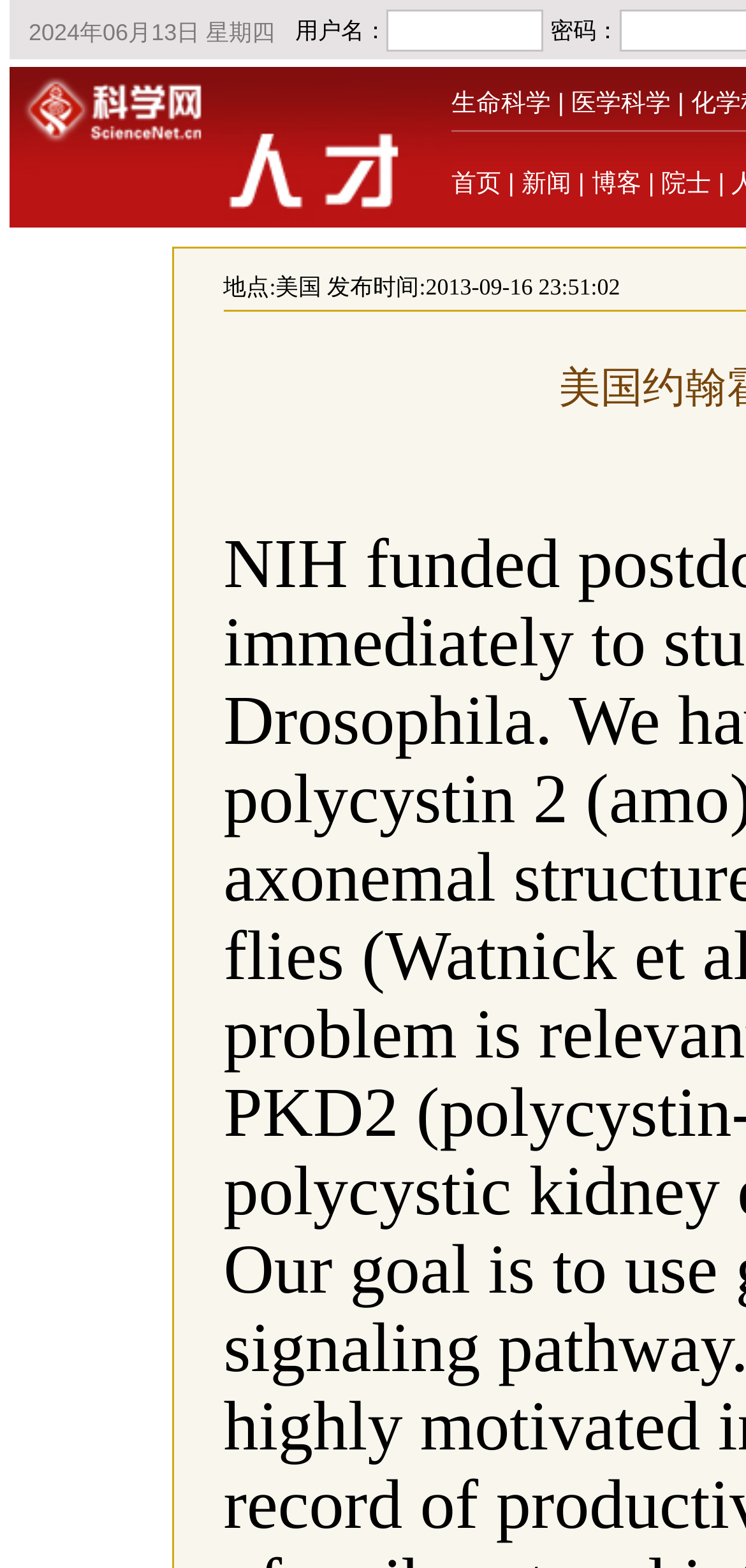Using the element description: "医学科学", determine the bounding box coordinates for the specified UI element. The coordinates should be four float numbers between 0 and 1, [left, top, right, bottom].

[0.766, 0.056, 0.899, 0.074]